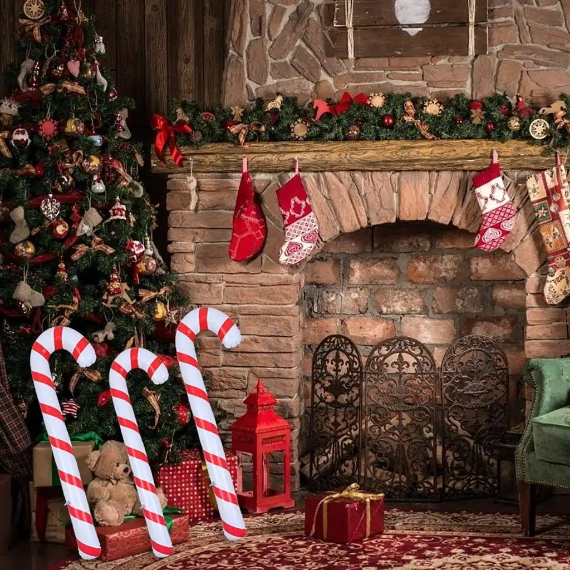Explain in detail what you see in the image.

The image features a cozy holiday scene centering around a beautifully decorated living room. Prominently displayed are three vibrant, inflatable Christmas candy canes in festive red and white stripes. These candy canes complement the charming ambience created by a lush Christmas tree adorned with a variety of ornaments, twinkling lights, and cheerful decorations. 

To the right, a traditional stone fireplace serves as a focal point, with stockings hung with care atop the mantelpiece, adding to the festive spirit. The hearth is adorned with a decorative screen and a few wrapped gifts, while a cheerful red lantern adds a pop of color beside a plush teddy bear peeking out from a pile of presents. The overall atmosphere is warm and inviting, perfect for celebrating the joys of the holiday season.